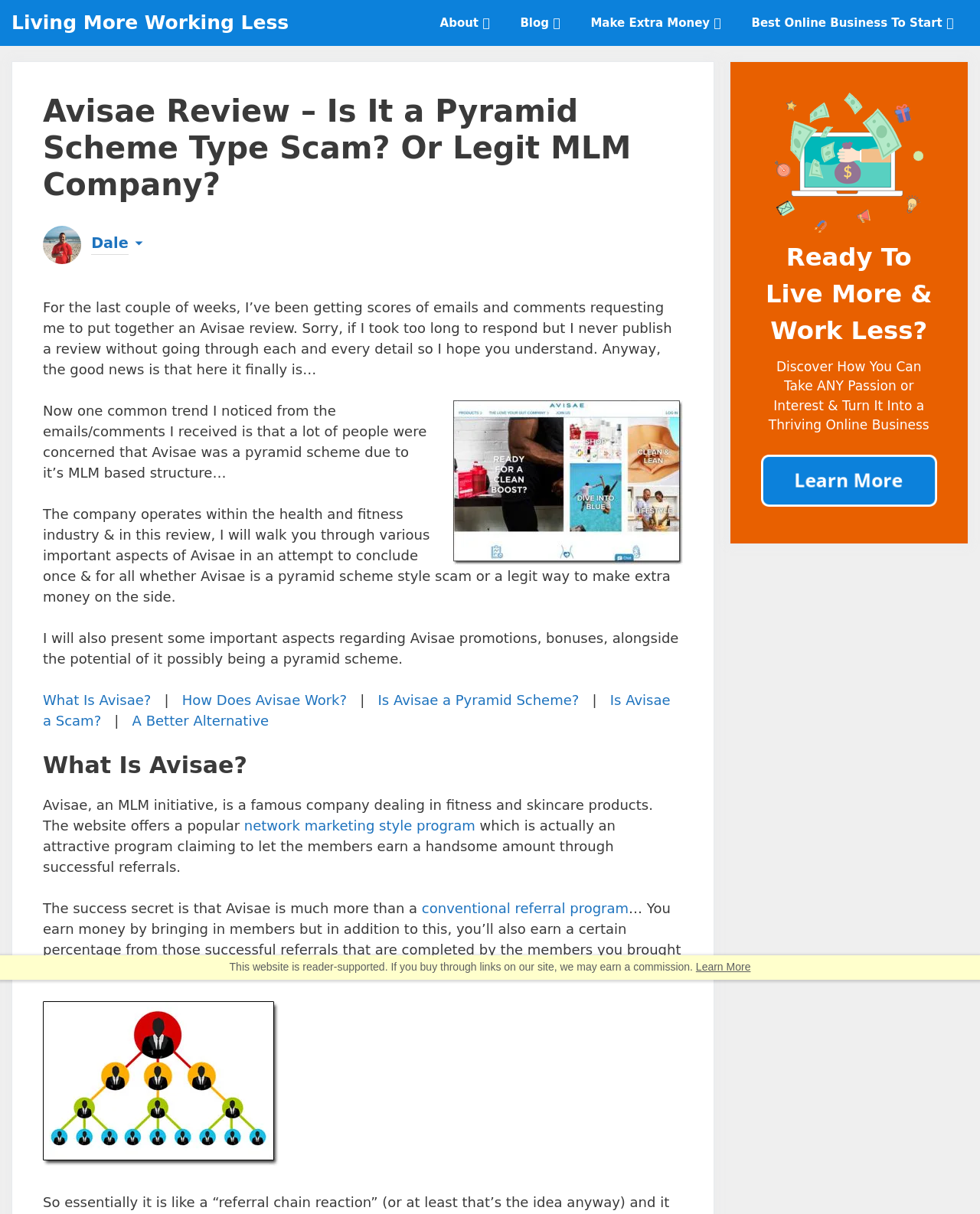Determine the bounding box coordinates of the clickable area required to perform the following instruction: "Learn more about making extra money". The coordinates should be represented as four float numbers between 0 and 1: [left, top, right, bottom].

[0.587, 0.0, 0.751, 0.038]